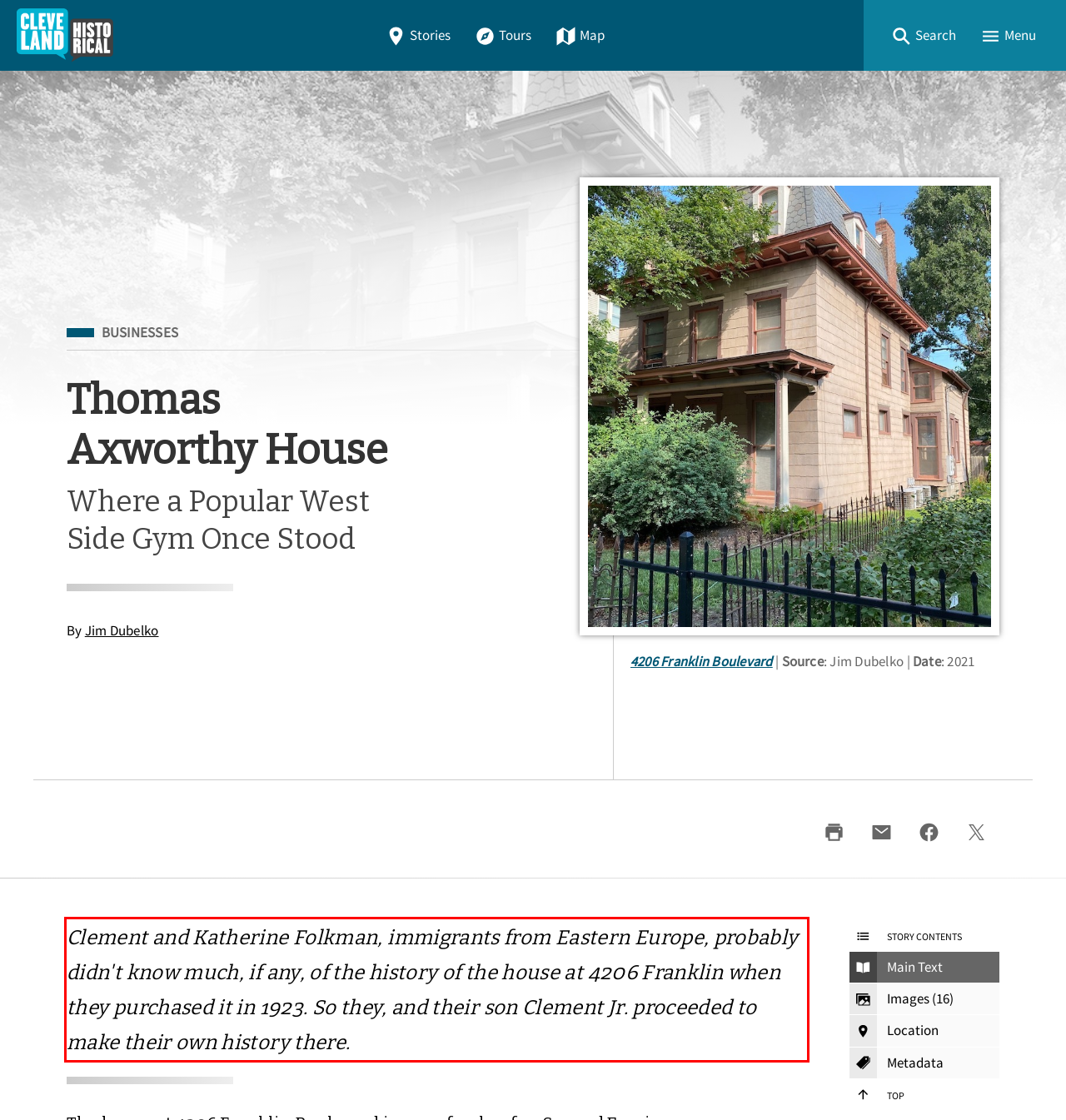Given a screenshot of a webpage, locate the red bounding box and extract the text it encloses.

Clement and Katherine Folkman, immigrants from Eastern Europe, probably didn't know much, if any, of the history of the house at 4206 Franklin when they purchased it in 1923. So they, and their son Clement Jr. proceeded to make their own history there.